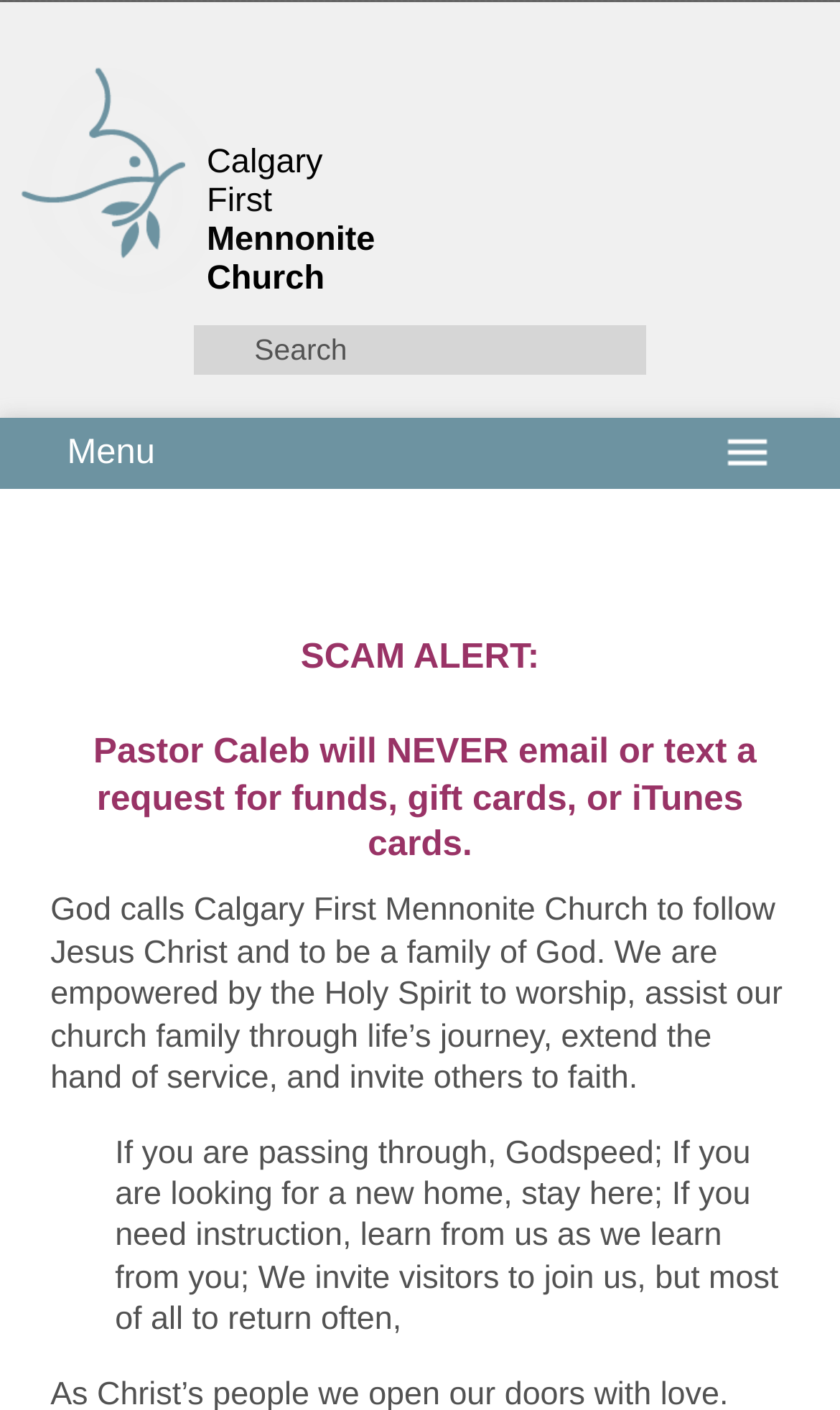Answer the following in one word or a short phrase: 
What is the name of the church?

Calgary First Mennonite Church